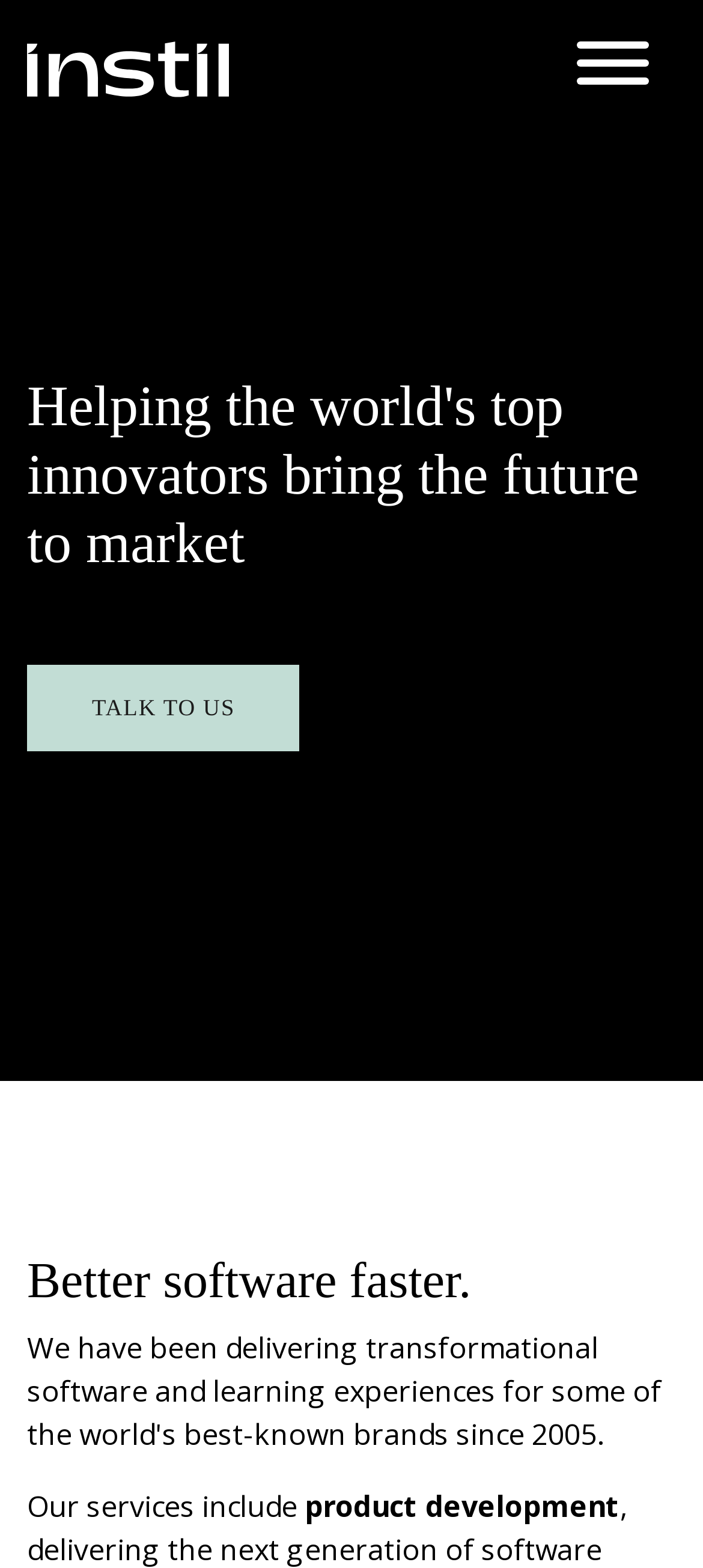Extract the heading text from the webpage.

Helping the world's top innovators bring the future to market